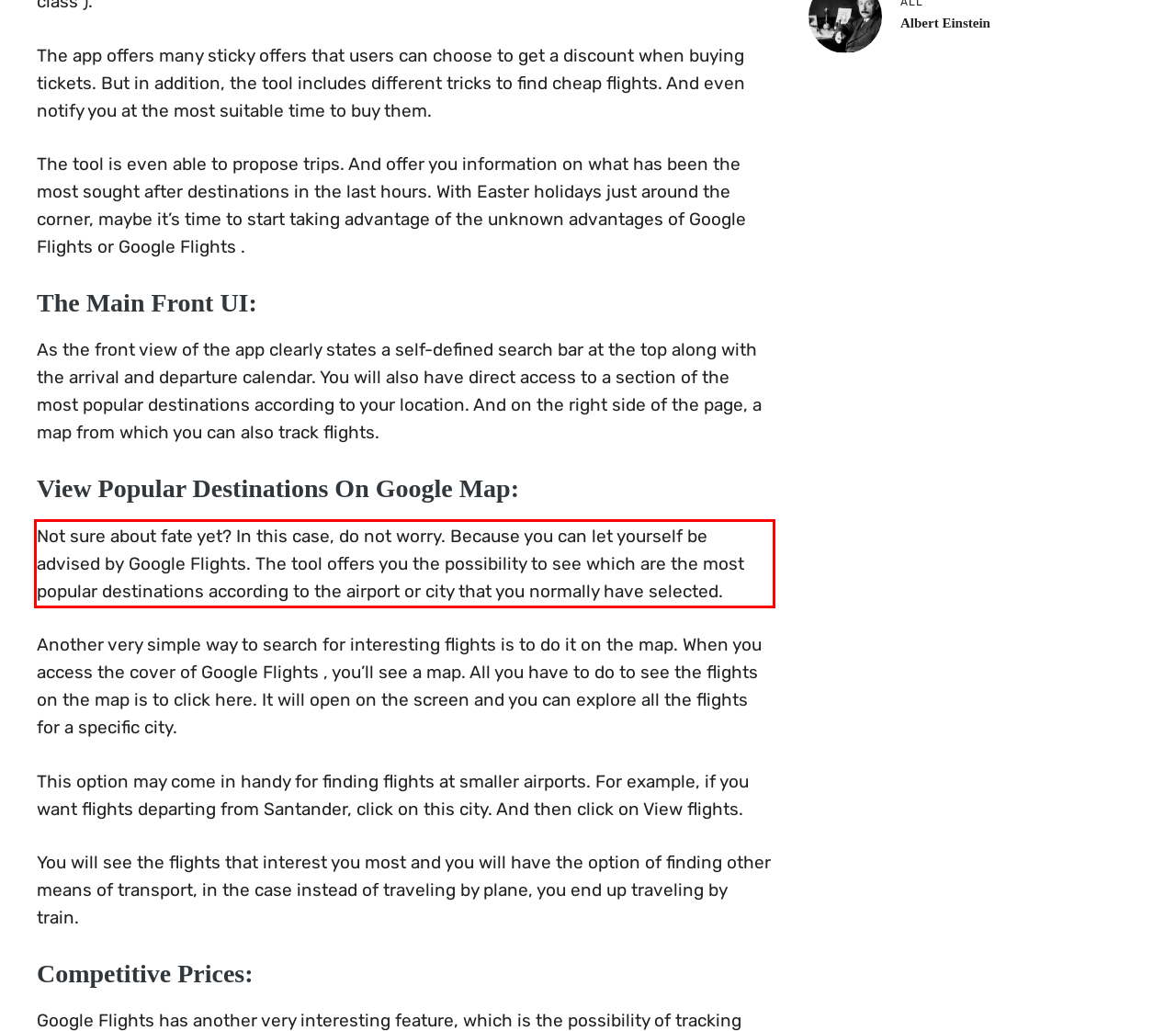With the provided screenshot of a webpage, locate the red bounding box and perform OCR to extract the text content inside it.

Not sure about fate yet? In this case, do not worry. Because you can let yourself be advised by Google Flights. The tool offers you the possibility to see which are the most popular destinations according to the airport or city that you normally have selected.